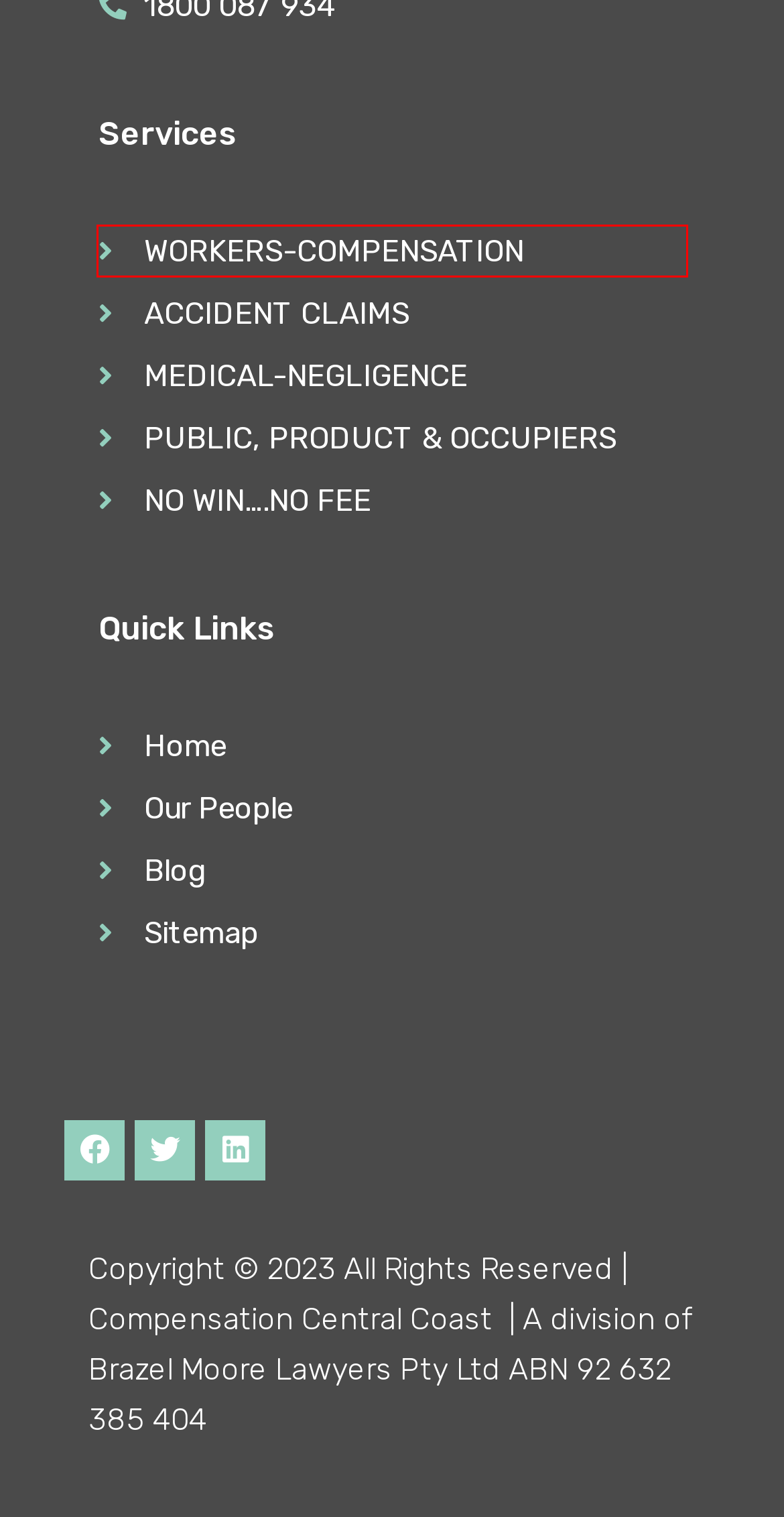Examine the screenshot of a webpage with a red bounding box around a specific UI element. Identify which webpage description best matches the new webpage that appears after clicking the element in the red bounding box. Here are the candidates:
A. Workers Compensation Lawyers Gosford, NSW | Brazel Moore
B. No Win No Fee Compensation Lawyers in Central Coast, NSW
C. Public Liability Claims & Compensation Lawyers in Gosford, NSW
D. Motor Vehicle Accident Claims | Compensation Central Coast
E. Compensation Law Blog
F. Dental Negligence - Do you have a Claim? - Compensation Central Coast
G. Compensation Team - Brazel Moore Lawyers
H. Sitemap - Compensation Central Coast

A